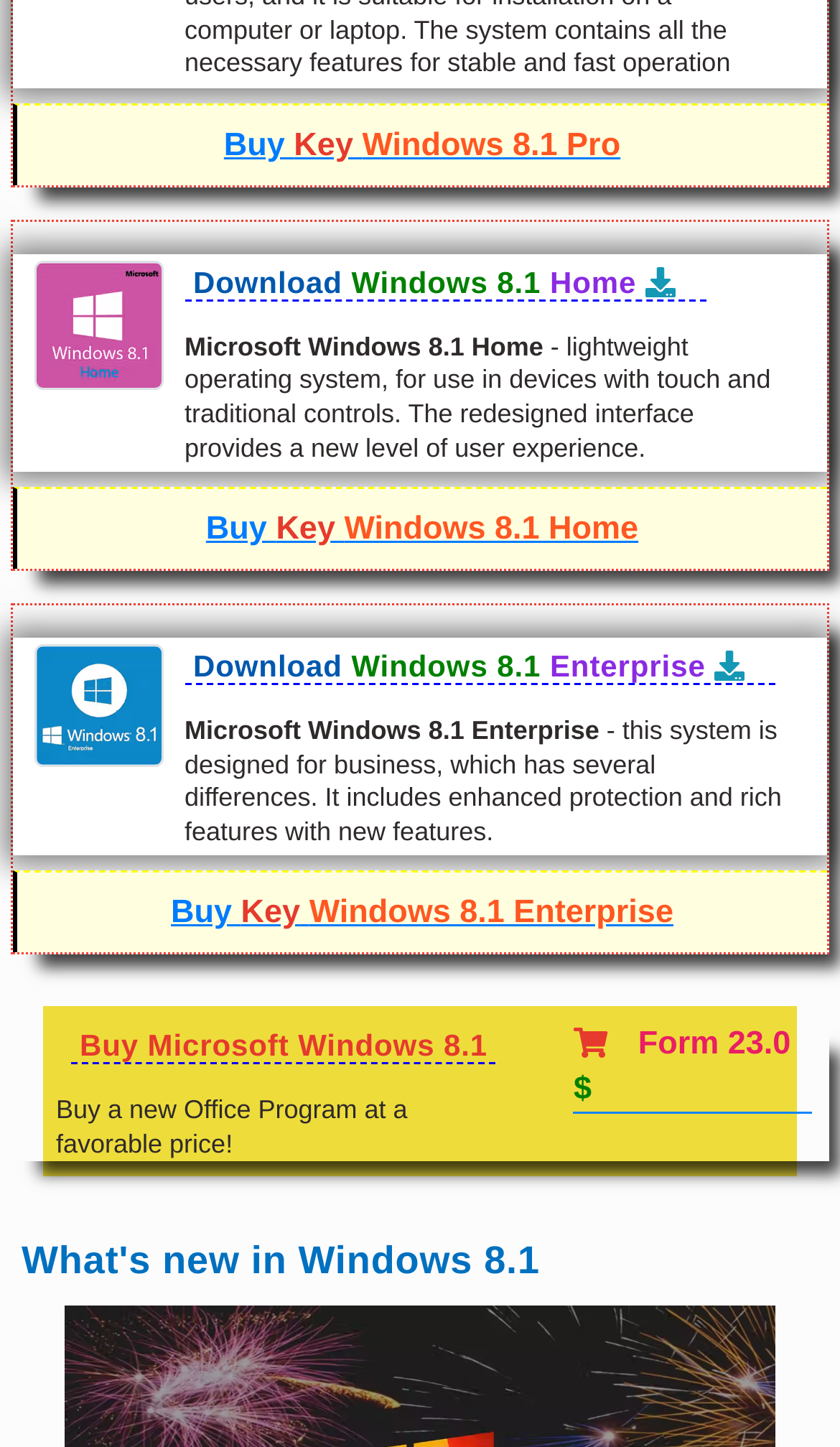How many Windows 8.1 versions are available?
Using the picture, provide a one-word or short phrase answer.

2